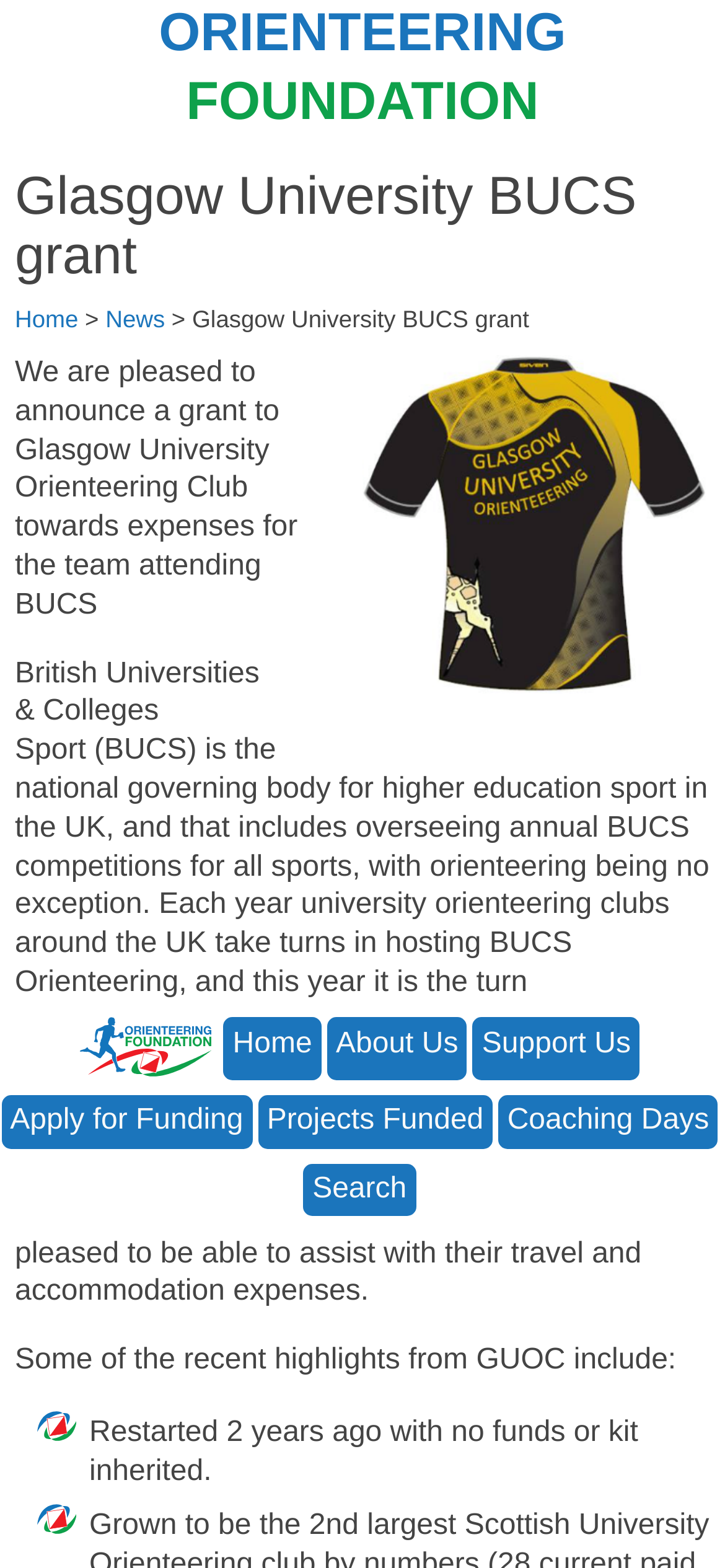Give a one-word or phrase response to the following question: What is the highlight mentioned about GUOC?

Restarted 2 years ago with no funds or kit inherited